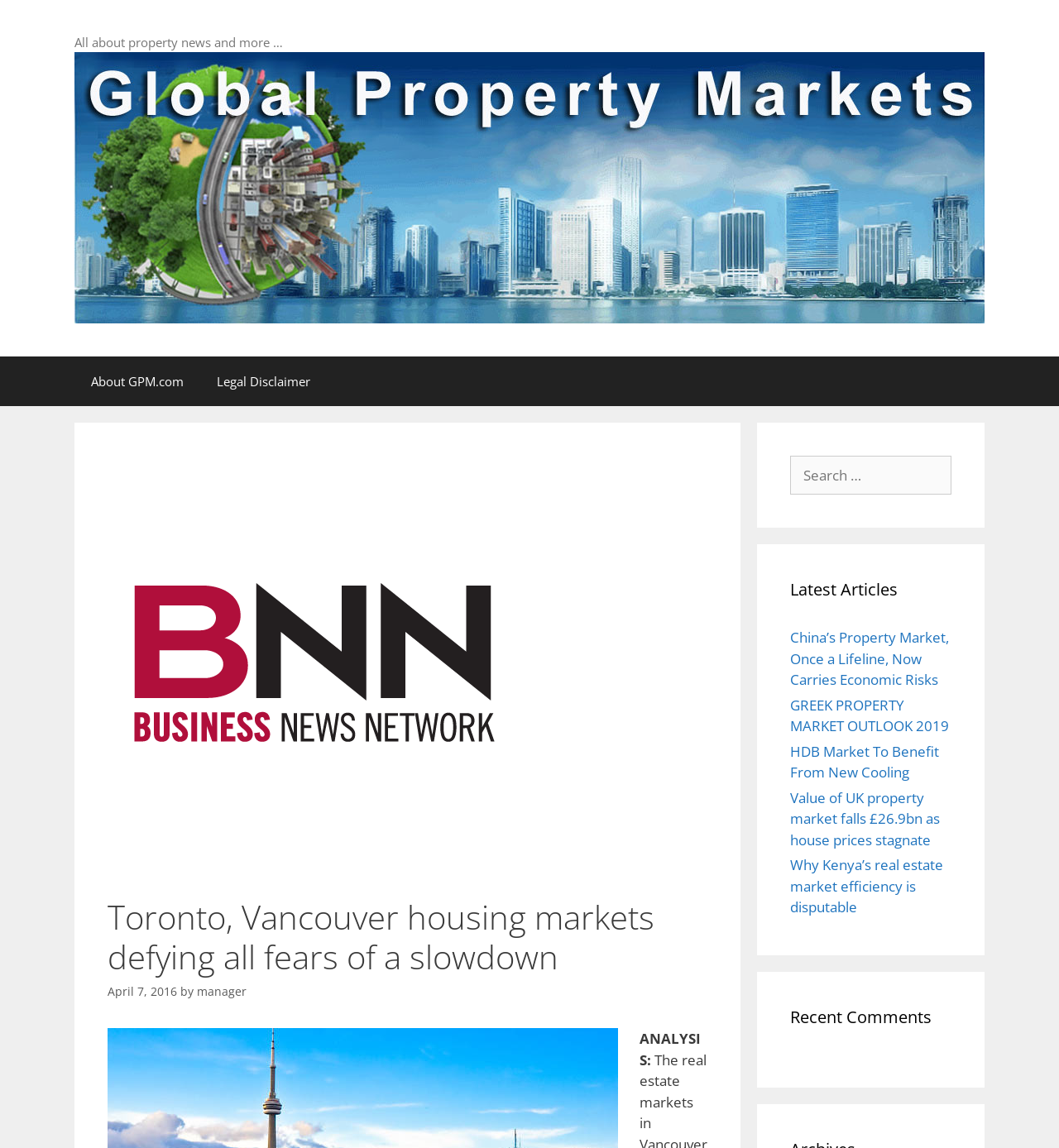What is the author of the current article?
Could you please answer the question thoroughly and with as much detail as possible?

I determined the author of the current article by looking at the link element next to the 'by' text, which contains the text 'manager'.